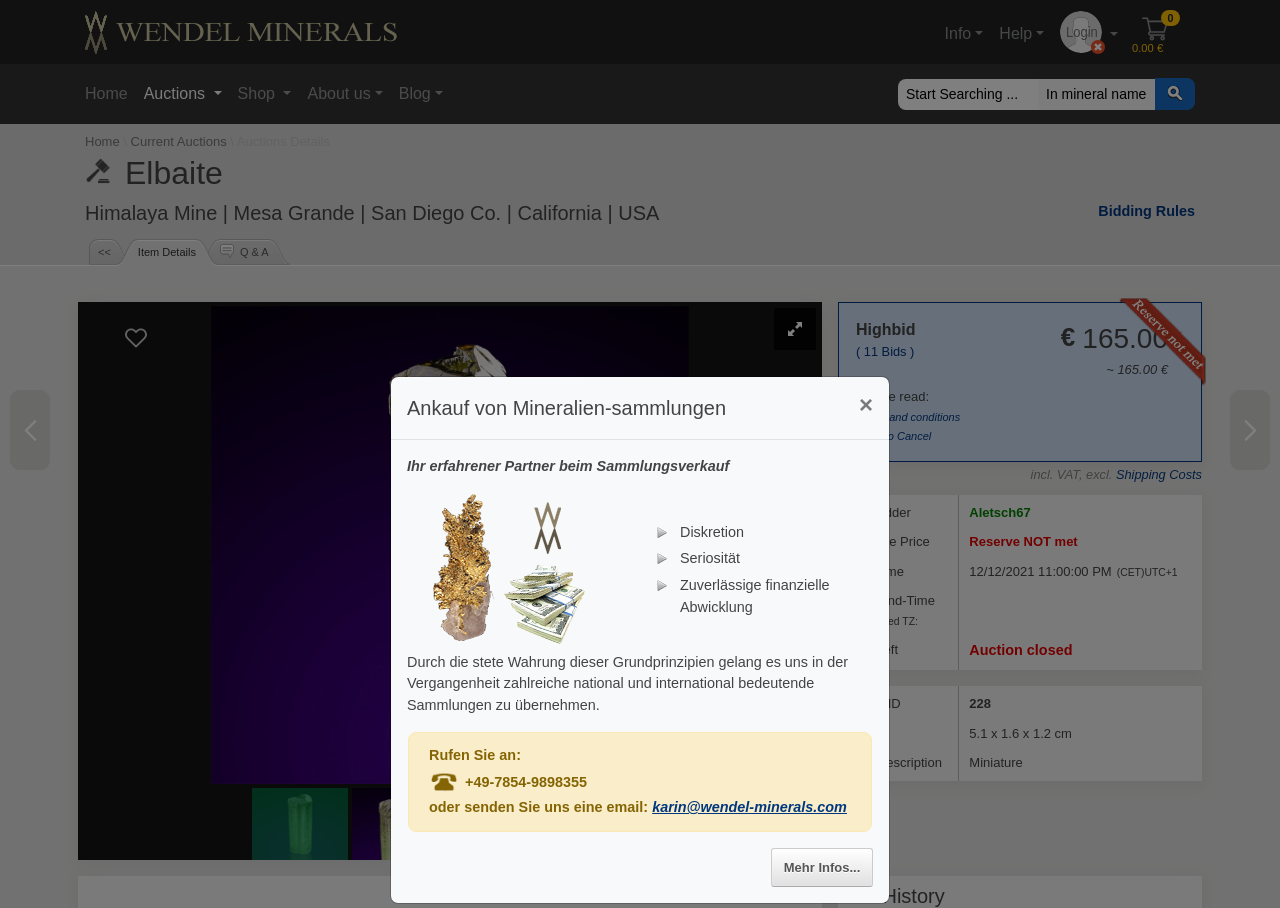What is the name of the mineral?
Give a single word or phrase answer based on the content of the image.

Elbaite